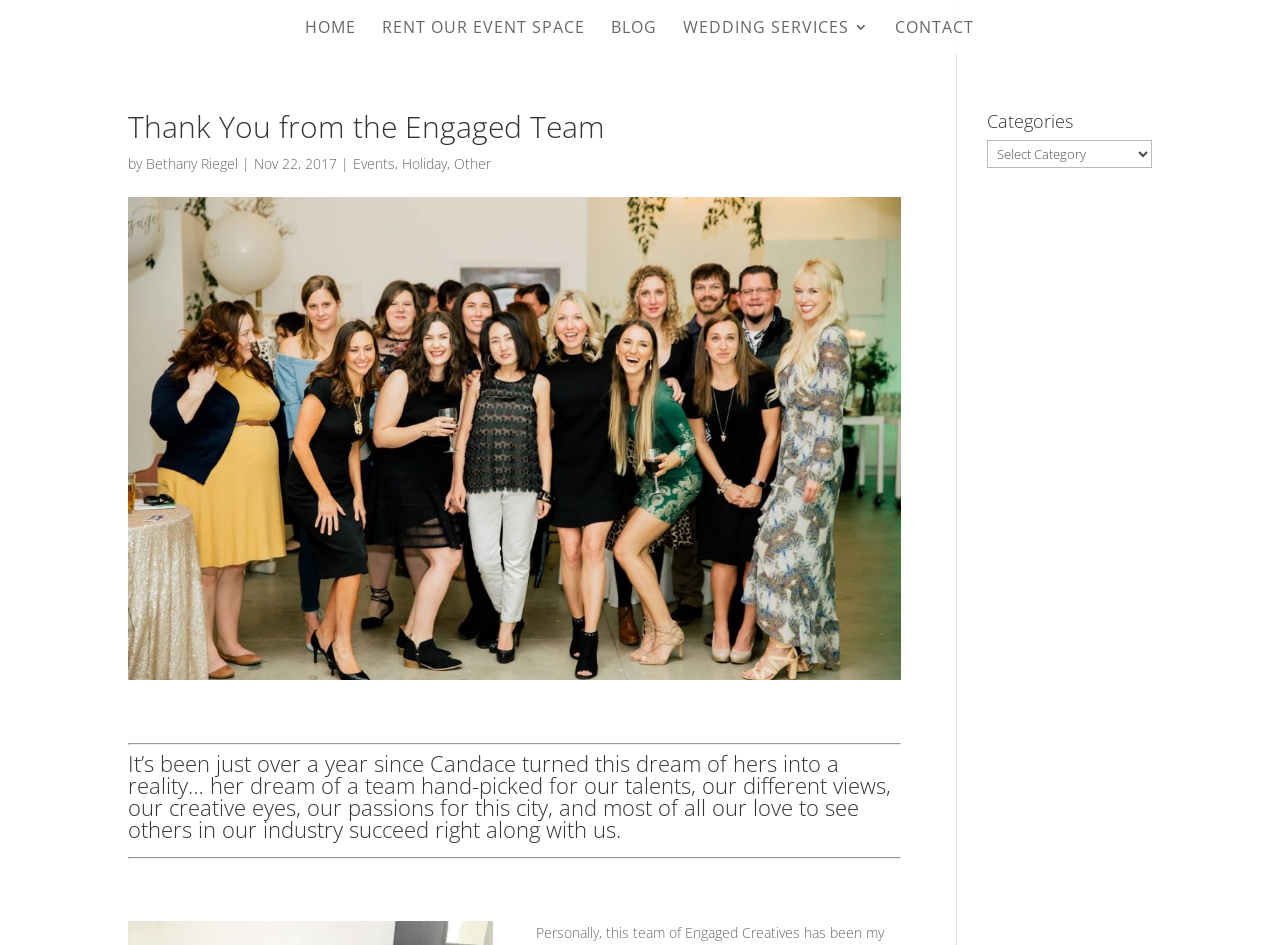Using the webpage screenshot and the element description ruk·si, determine the bounding box coordinates. Specify the coordinates in the format (top-left x, top-left y, bottom-right x, bottom-right y) with values ranging from 0 to 1.

None